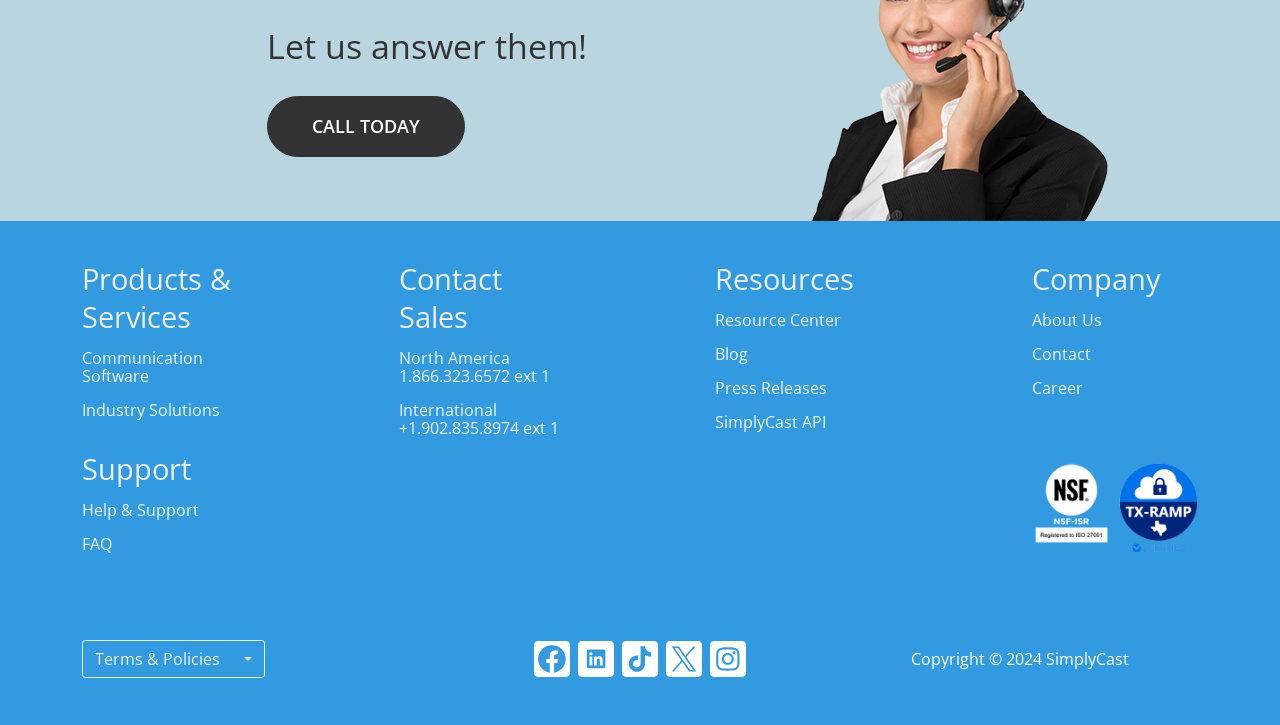What is the name of the company?
Please provide a comprehensive answer based on the visual information in the image.

I found the company name by looking at the various headings and links throughout the webpage. The company name 'SimplyCast' is mentioned multiple times, including in the 'About Us' link and the social media links.